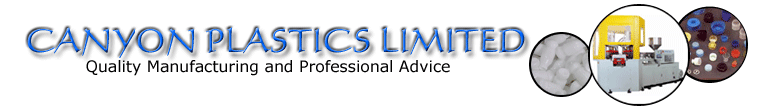Analyze the image and deliver a detailed answer to the question: What is emphasized by the tagline?

The tagline 'Quality Manufacturing and Professional Advice' emphasizes the company's commitment to excellence in its services, as mentioned in the caption.